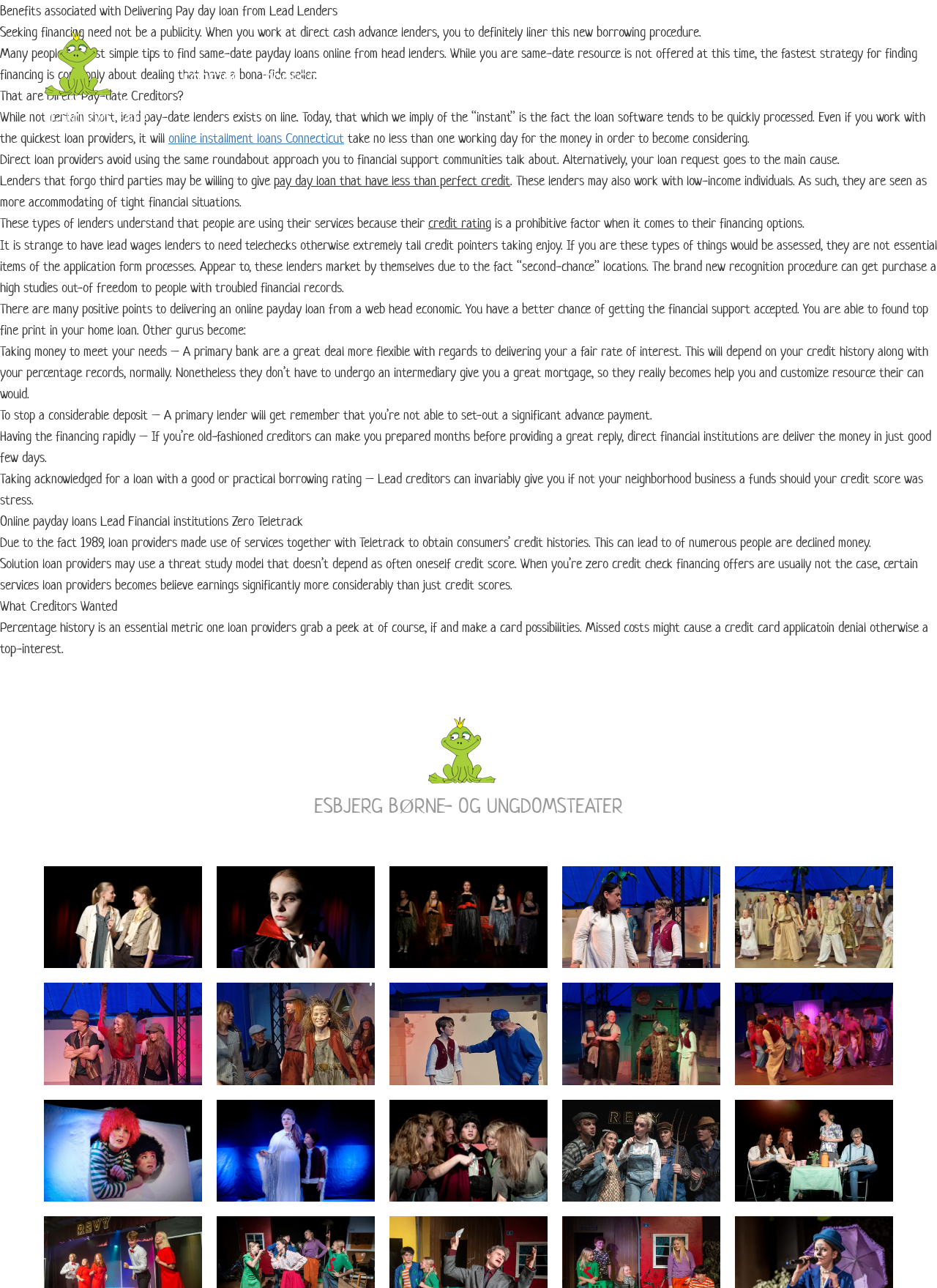Find and extract the text of the primary heading on the webpage.

Benefits associated with Delivering Pay day loan from Lead Lenders